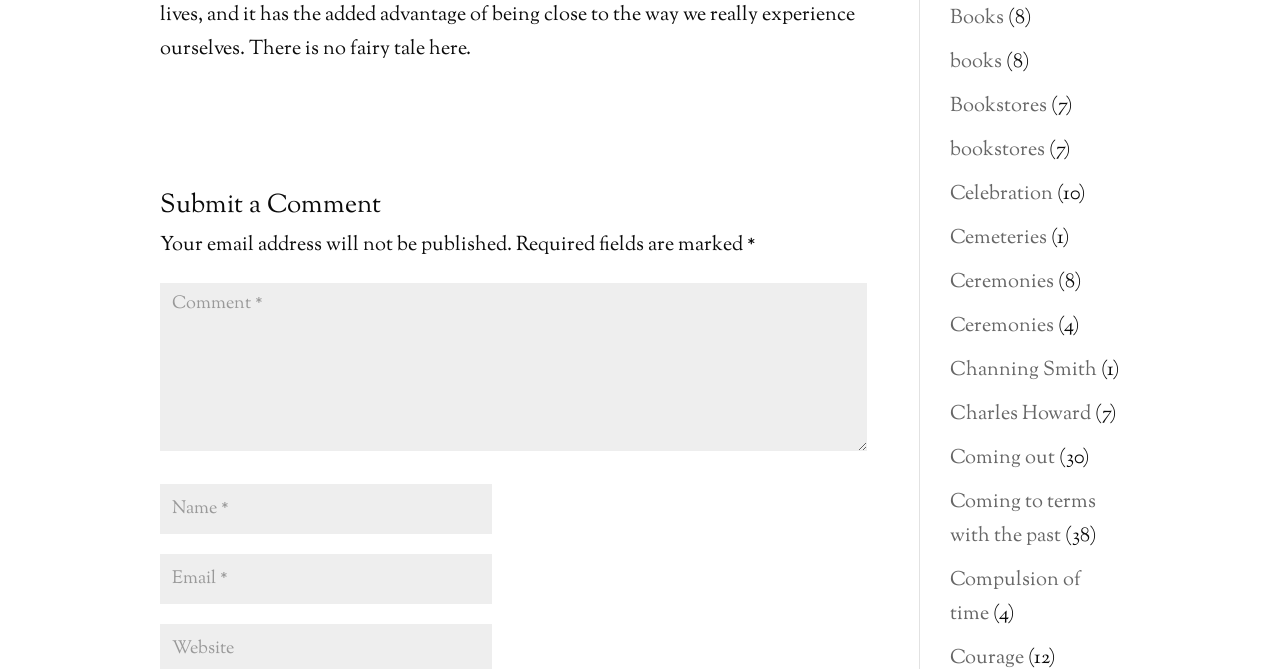Determine the bounding box of the UI element mentioned here: "input value="Email *" aria-describedby="email-notes" name="email"". The coordinates must be in the format [left, top, right, bottom] with values ranging from 0 to 1.

[0.125, 0.828, 0.385, 0.903]